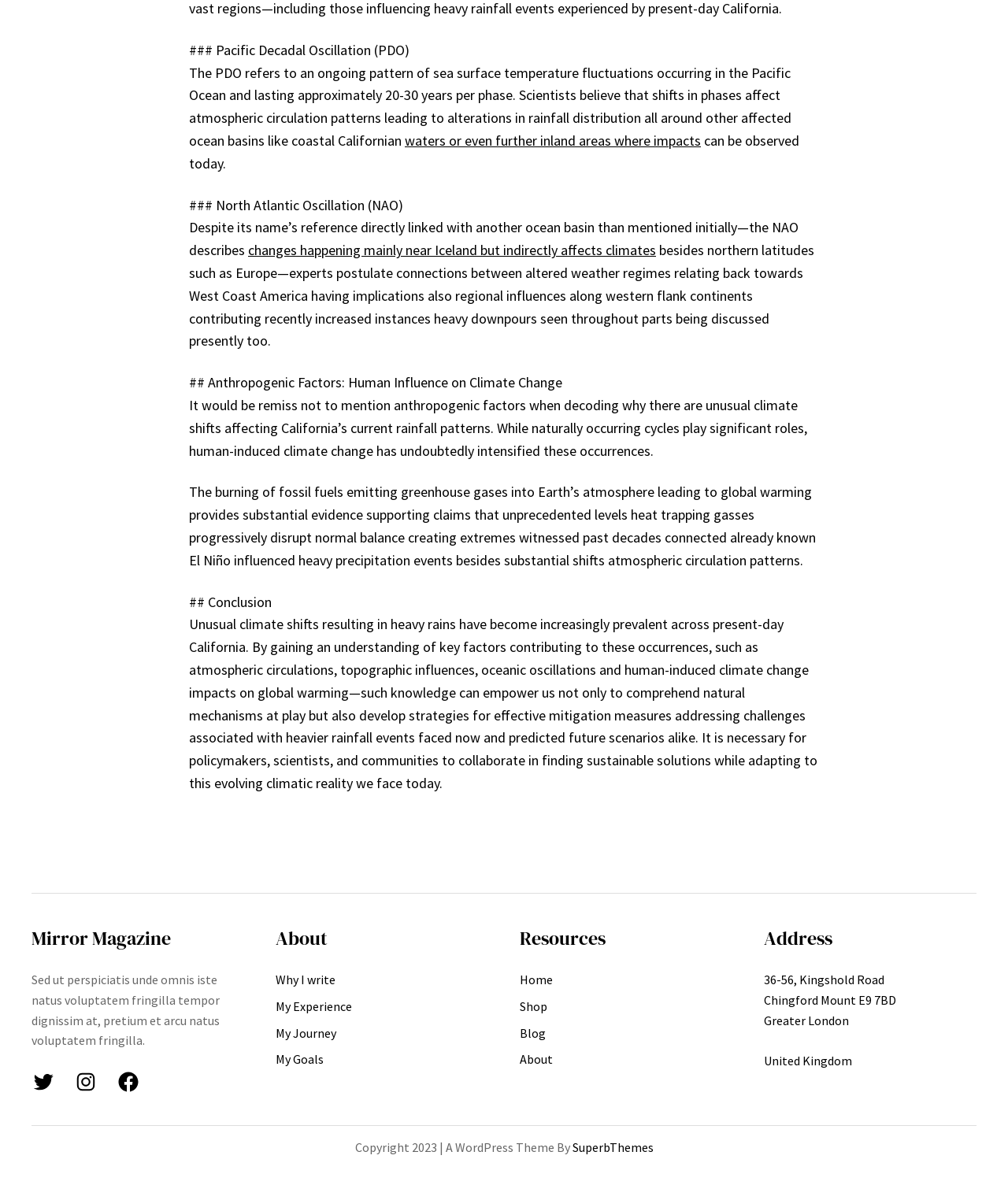Please specify the bounding box coordinates of the element that should be clicked to execute the given instruction: 'Go to the Shop'. Ensure the coordinates are four float numbers between 0 and 1, expressed as [left, top, right, bottom].

[0.516, 0.841, 0.543, 0.858]